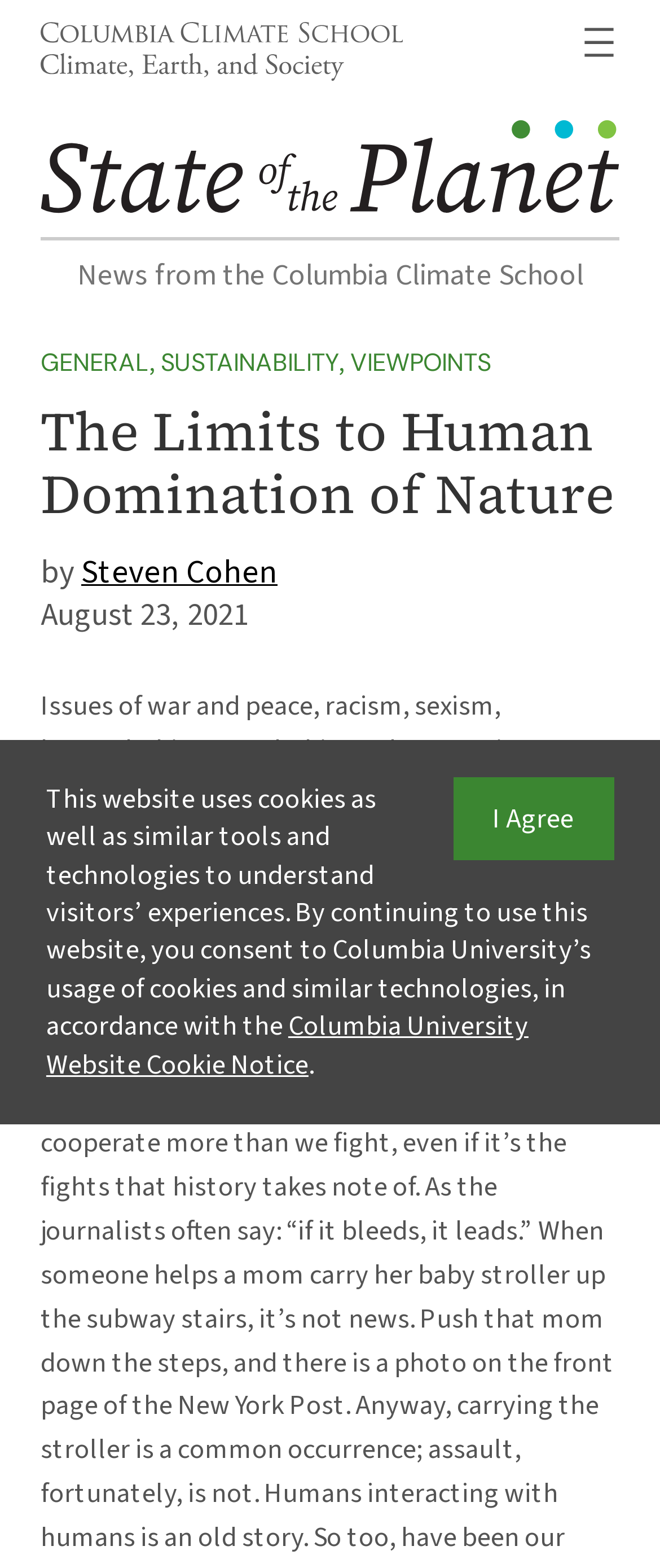Refer to the image and offer a detailed explanation in response to the question: How many categories are listed under 'News from the Columbia Climate School'?

Under the 'News from the Columbia Climate School' section, there are three categories listed: 'GENERAL', 'SUSTAINABILITY', and 'VIEWPOINTS'. These categories are represented as links.